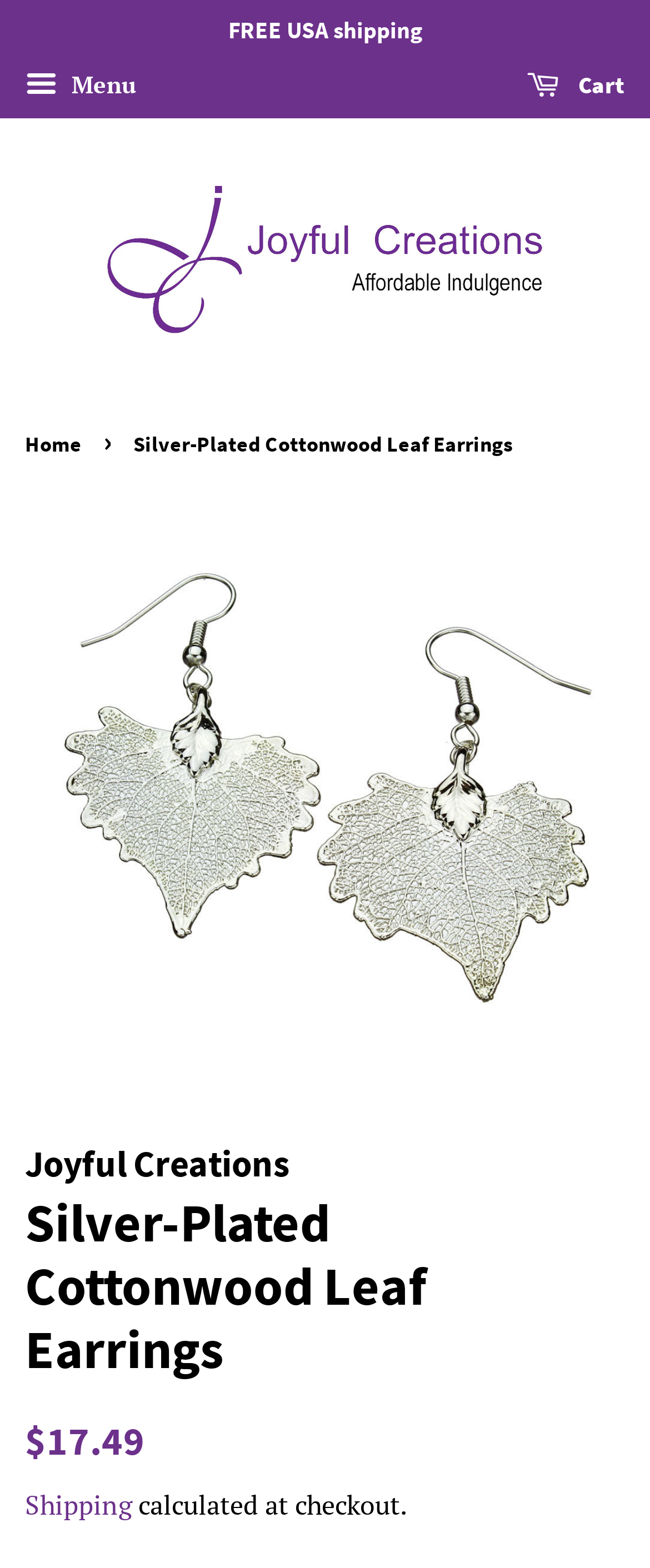Detail the various sections and features present on the webpage.

This webpage is an e-commerce product page for Silver-Plated Cottonwood Leaf Earrings. At the top, there is a notification stating "FREE USA shipping". Next to it, there is a menu button and a cart link. Below these elements, the website's logo and name "www.joyful-creations.com" are displayed.

On the left side, there is a navigation menu with breadcrumbs, showing the path "Home > Silver-Plated Cottonwood Leaf Earrings". Below the breadcrumbs, there is a large image of the earrings, taking up most of the page's width.

On the top-right side, the website's name "Joyful Creations" is written. Below it, the product title "Silver-Plated Cottonwood Leaf Earrings" is displayed as a heading. The product's regular price, "$17.49", is shown below the title. Additionally, there is a link to the shipping information and a note stating that the shipping cost will be calculated at checkout.

Overall, the webpage is focused on showcasing the product and providing essential information for potential customers.